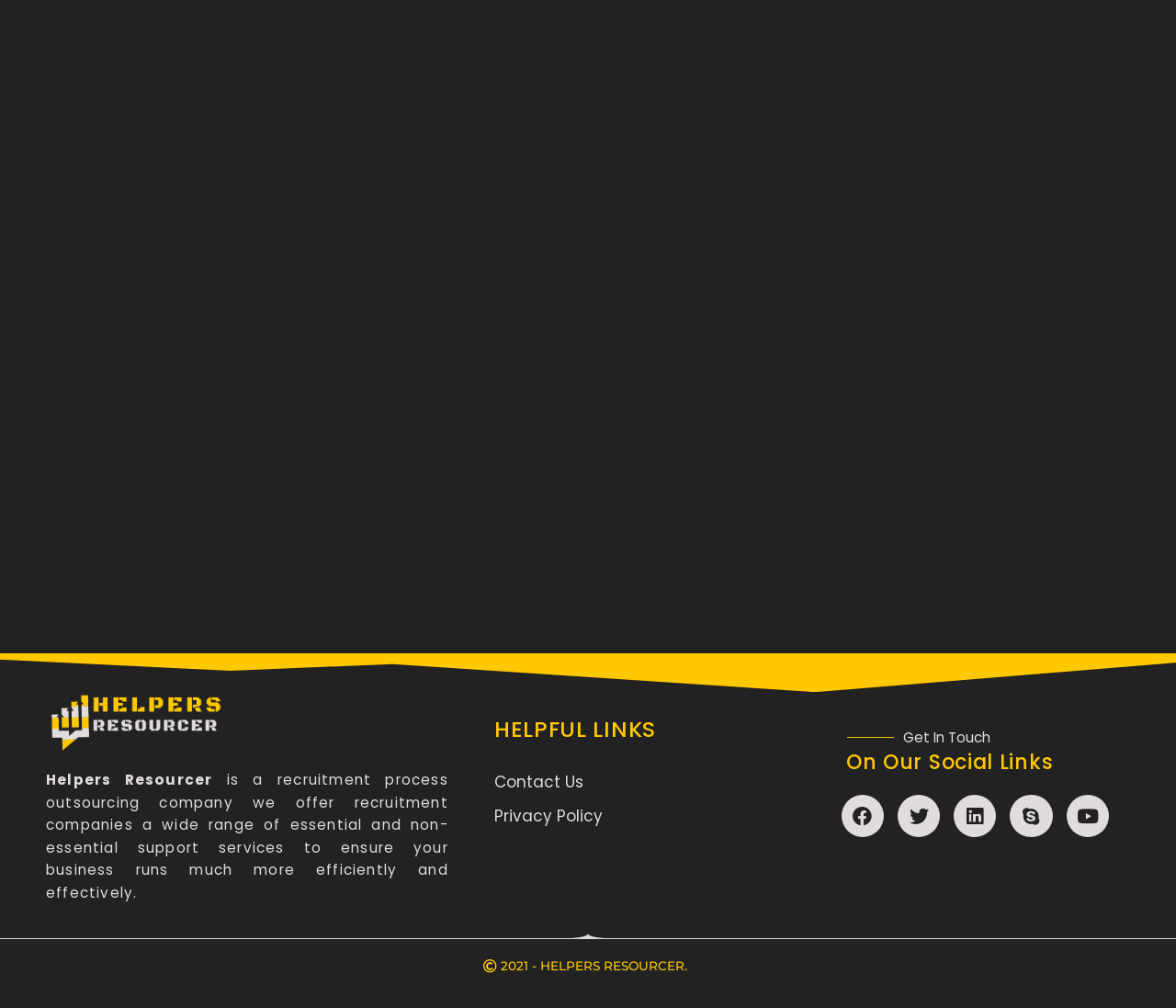What is the copyright year?
Answer briefly with a single word or phrase based on the image.

2021